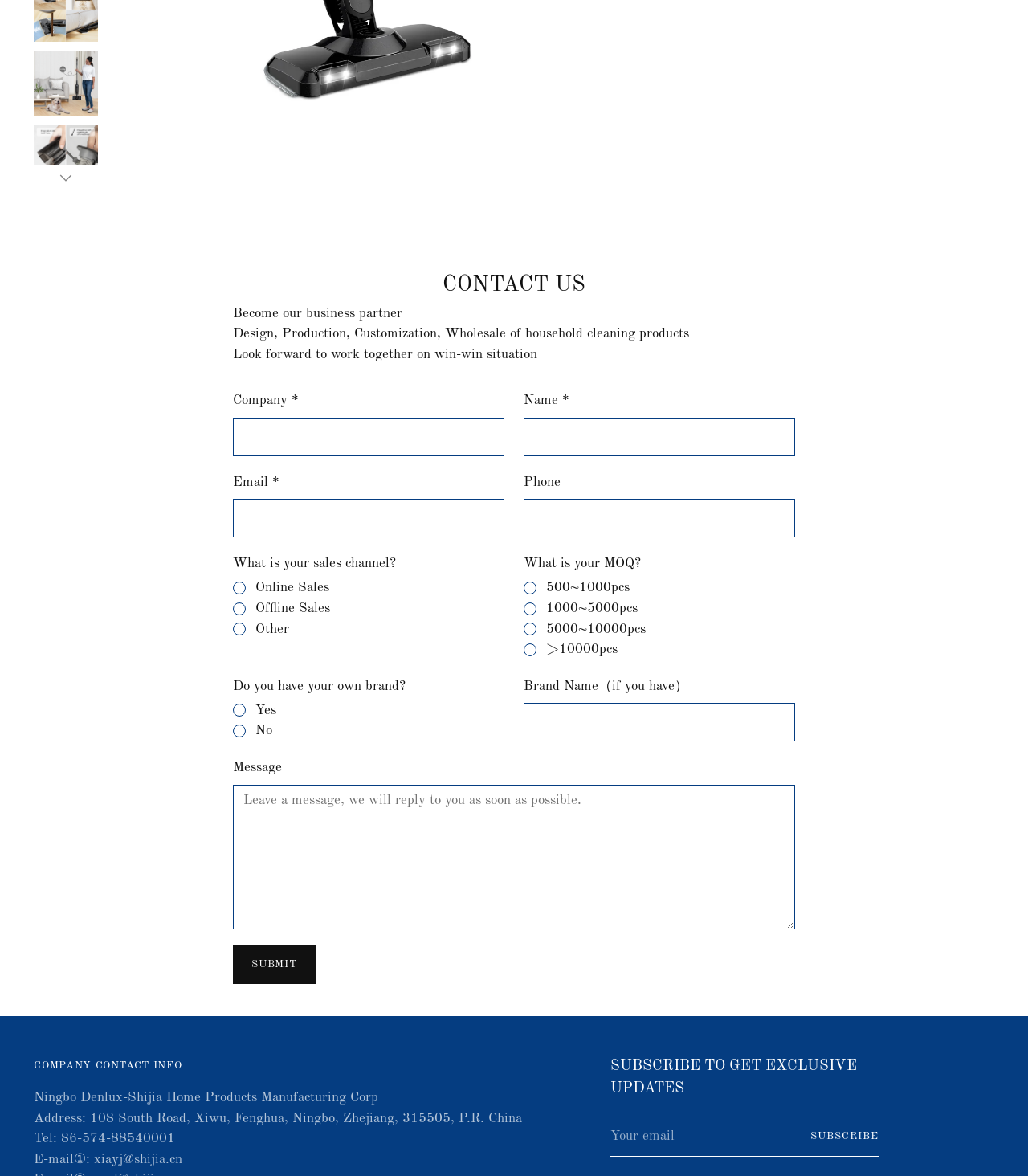Refer to the image and provide an in-depth answer to the question: 
How can users subscribe to get exclusive updates?

The webpage has a section that allows users to subscribe to get exclusive updates. Users need to enter their email address in the provided textbox and click the Subscribe button to complete the subscription process.